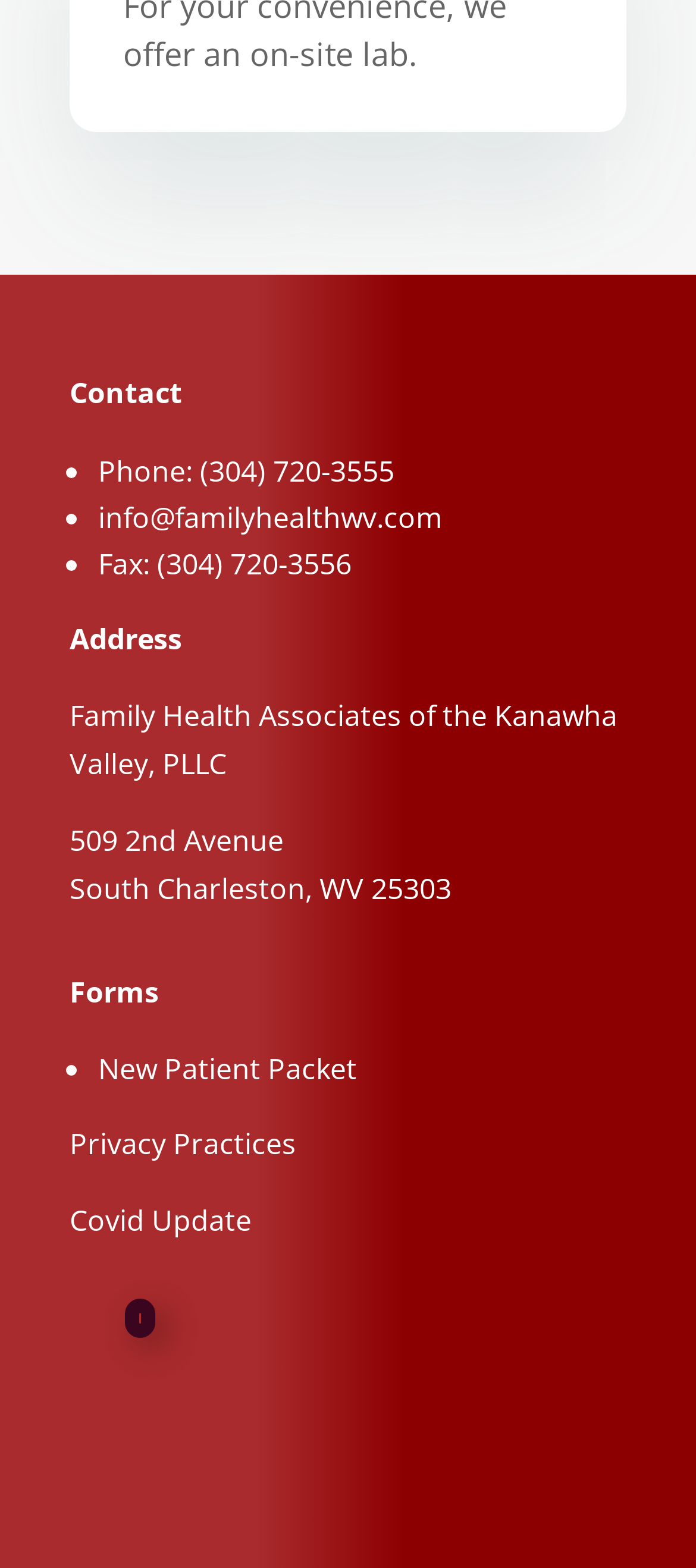What is the phone number of Family Health Associates?
Using the image, give a concise answer in the form of a single word or short phrase.

(304) 720-3555